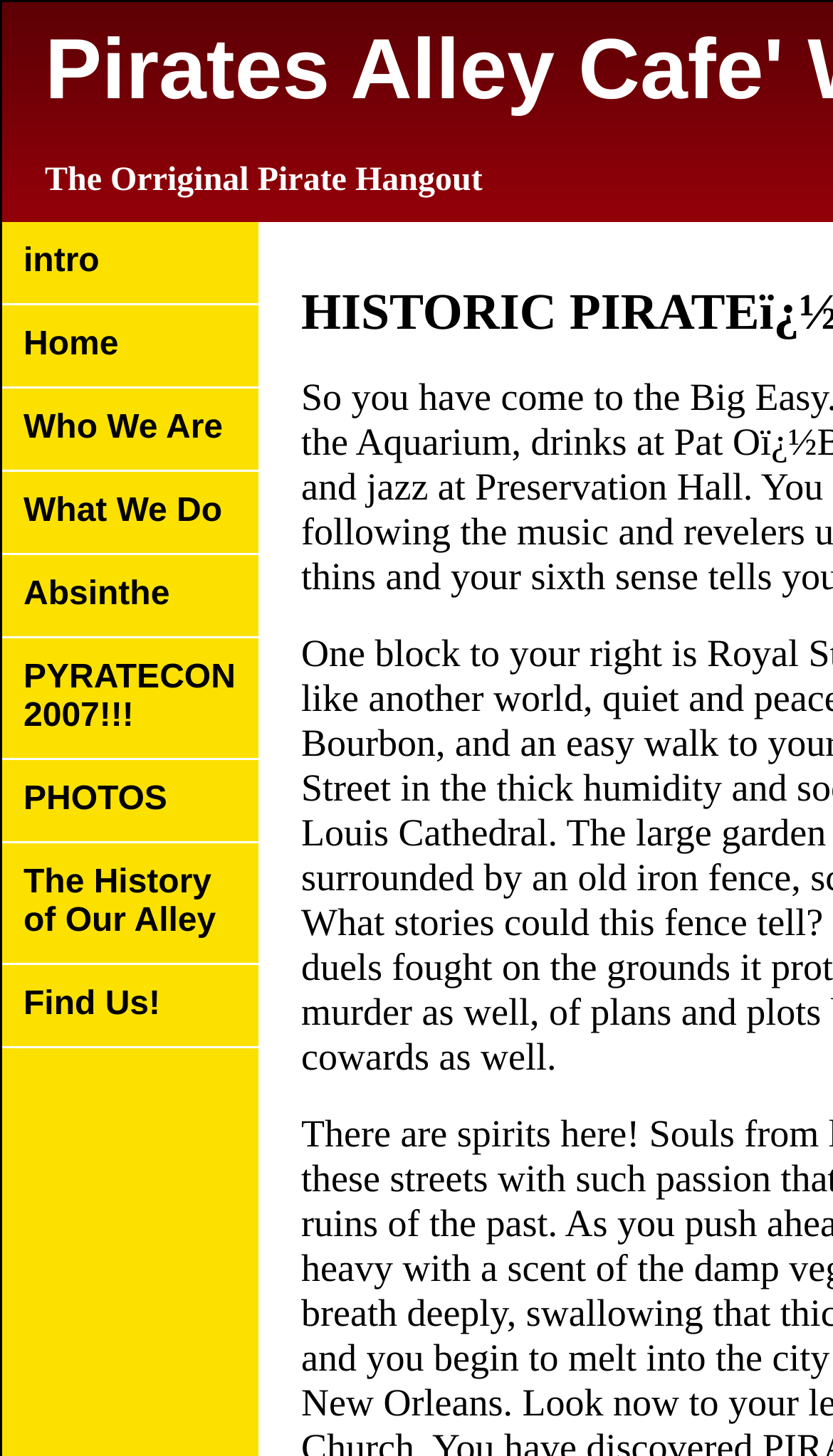Determine the bounding box coordinates of the section I need to click to execute the following instruction: "go to intro page". Provide the coordinates as four float numbers between 0 and 1, i.e., [left, top, right, bottom].

[0.003, 0.152, 0.31, 0.21]